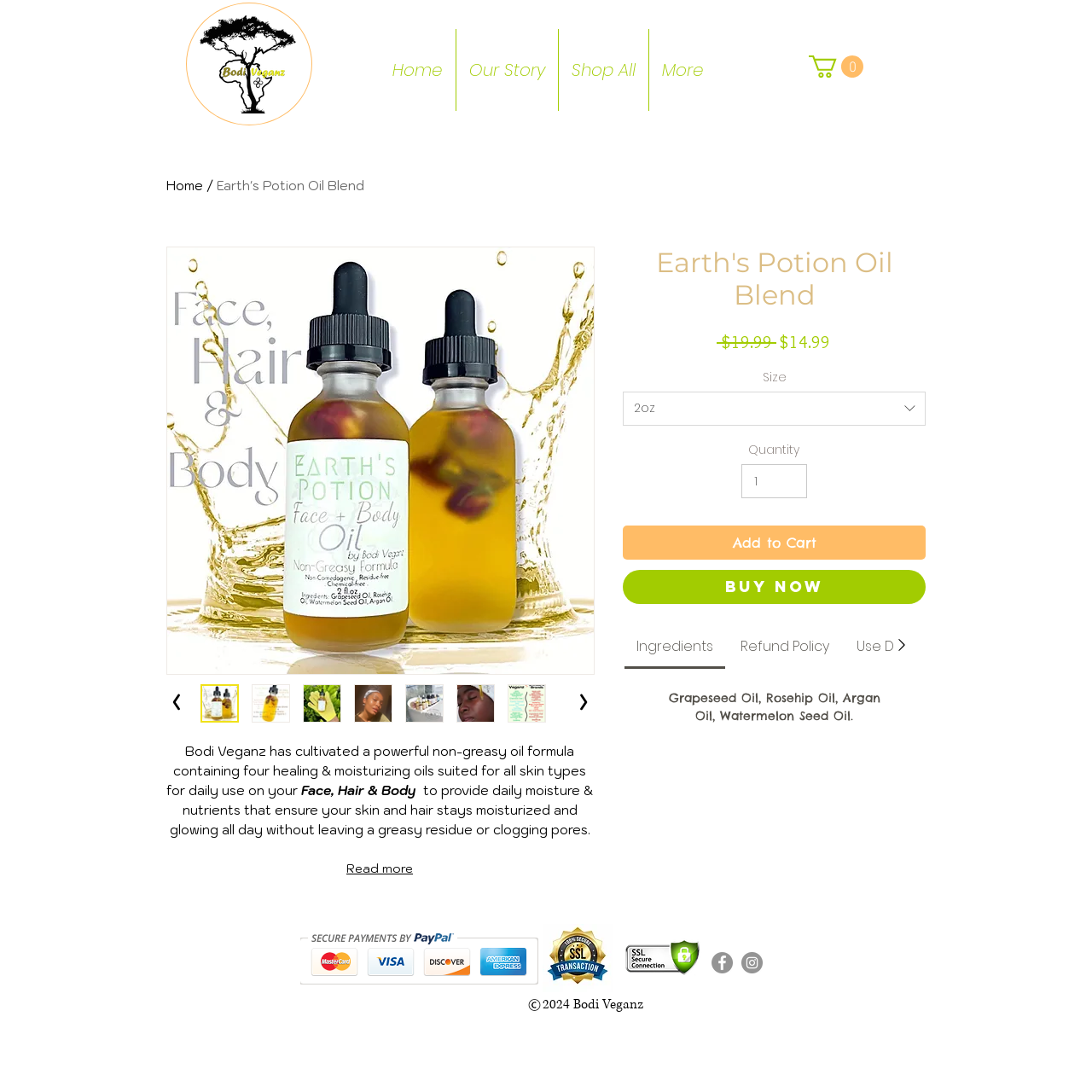Please identify the bounding box coordinates of the area that needs to be clicked to follow this instruction: "Click the 'Home' link".

[0.347, 0.027, 0.417, 0.102]